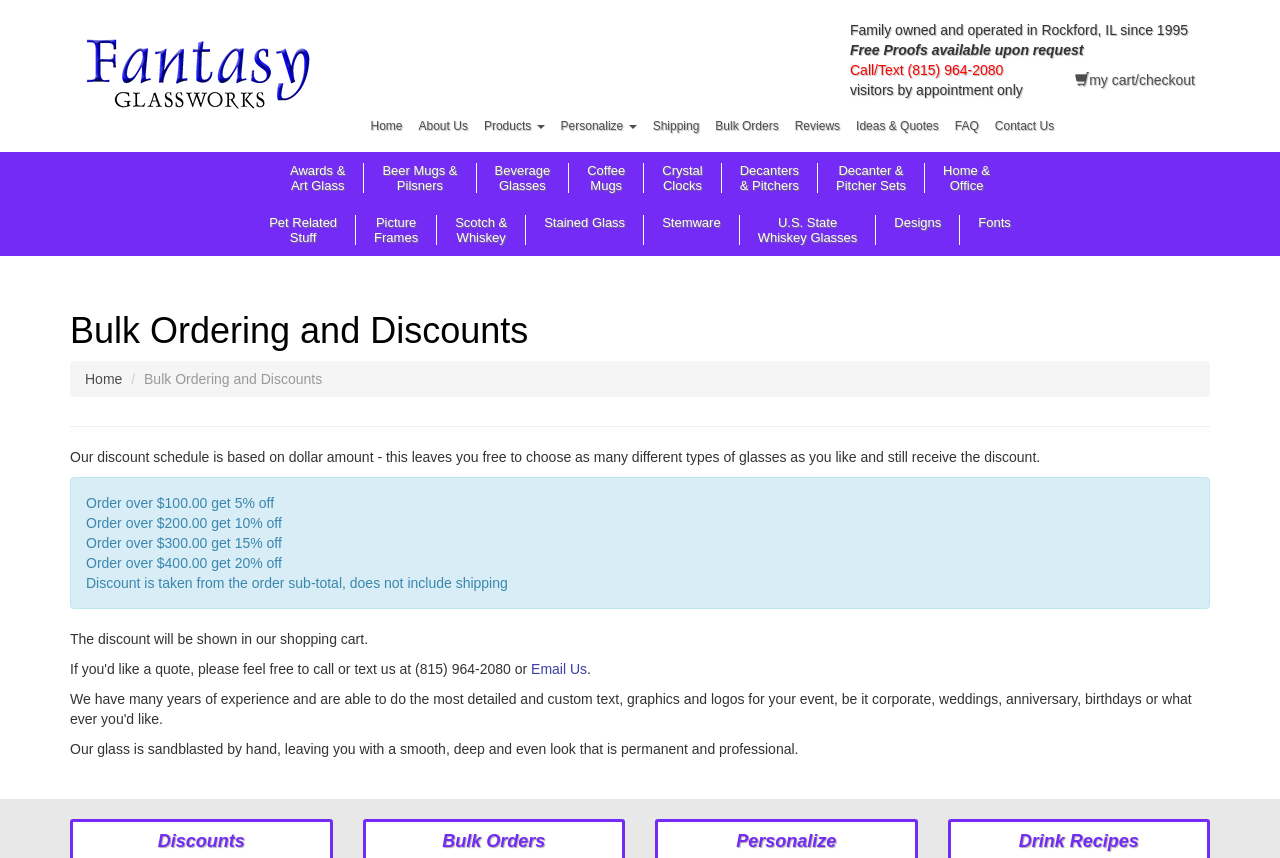Identify the primary heading of the webpage and provide its text.

Bulk Ordering and Discounts